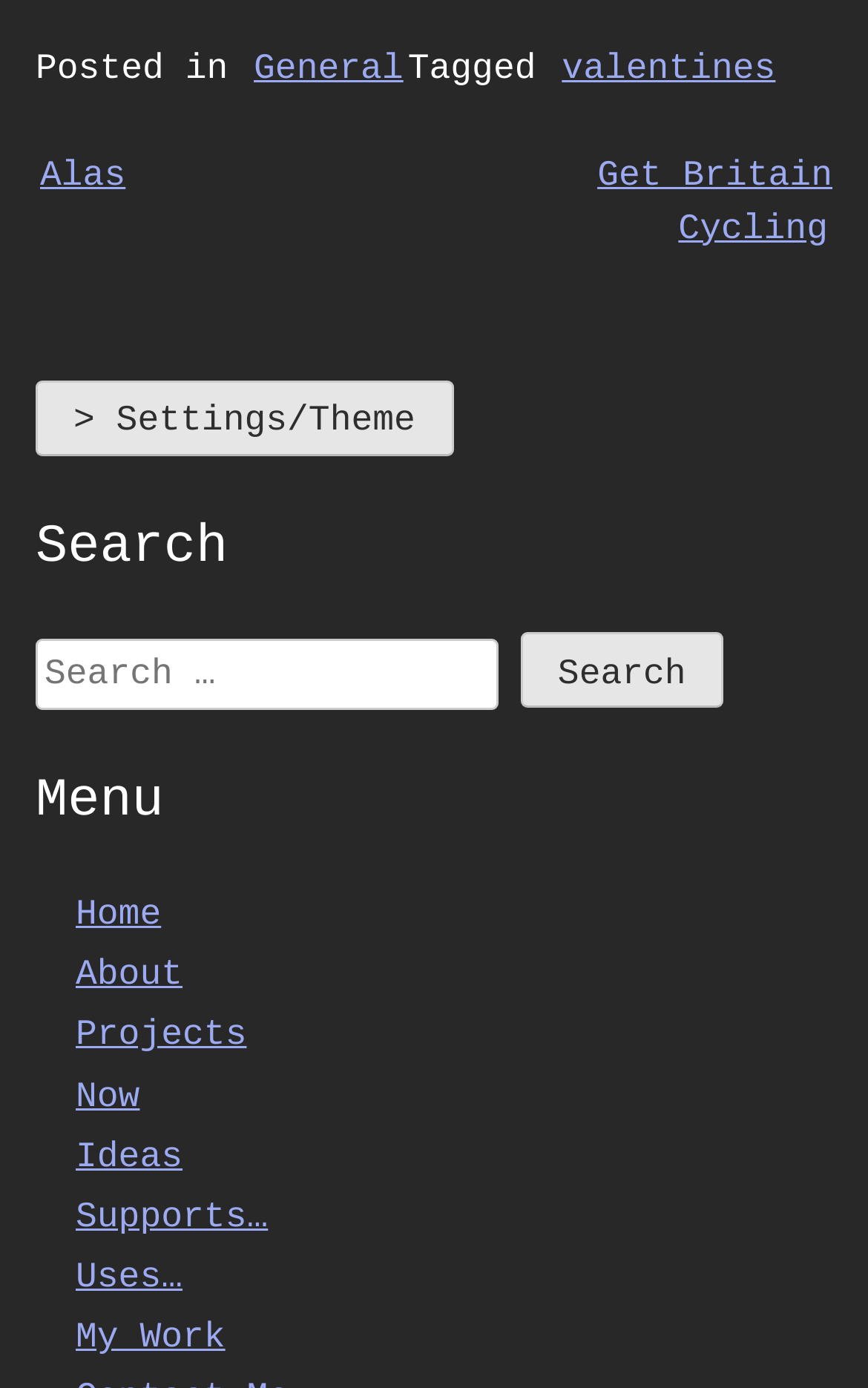Locate the bounding box coordinates of the segment that needs to be clicked to meet this instruction: "Search for a specific term".

[0.599, 0.456, 0.834, 0.511]